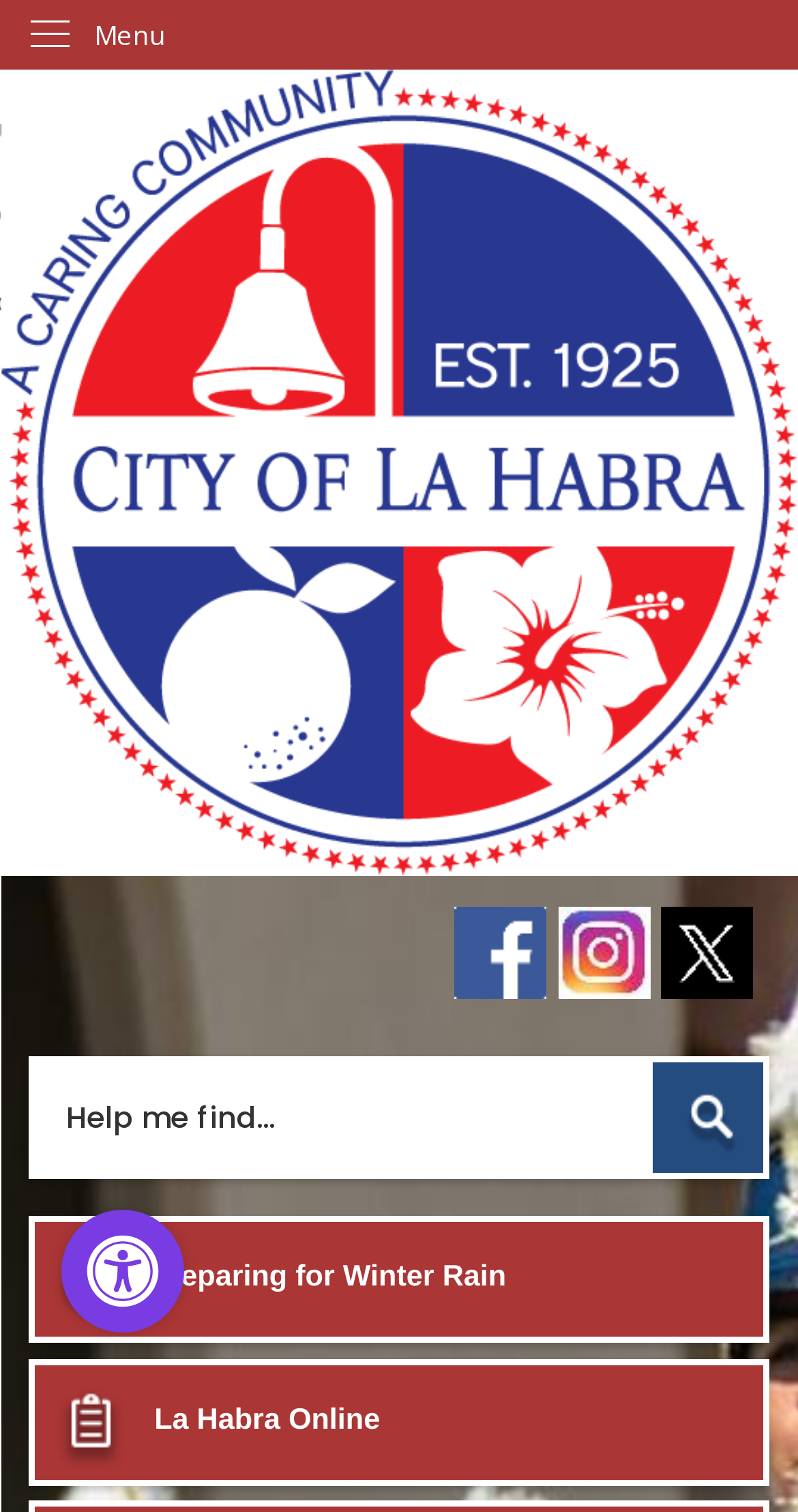What is the purpose of the PageAssist button?
Using the image, elaborate on the answer with as much detail as possible.

I inferred the purpose of the PageAssist button by looking at the image 'PageAssist Personalization Options' and the button's text 'Discover your personalization options'.